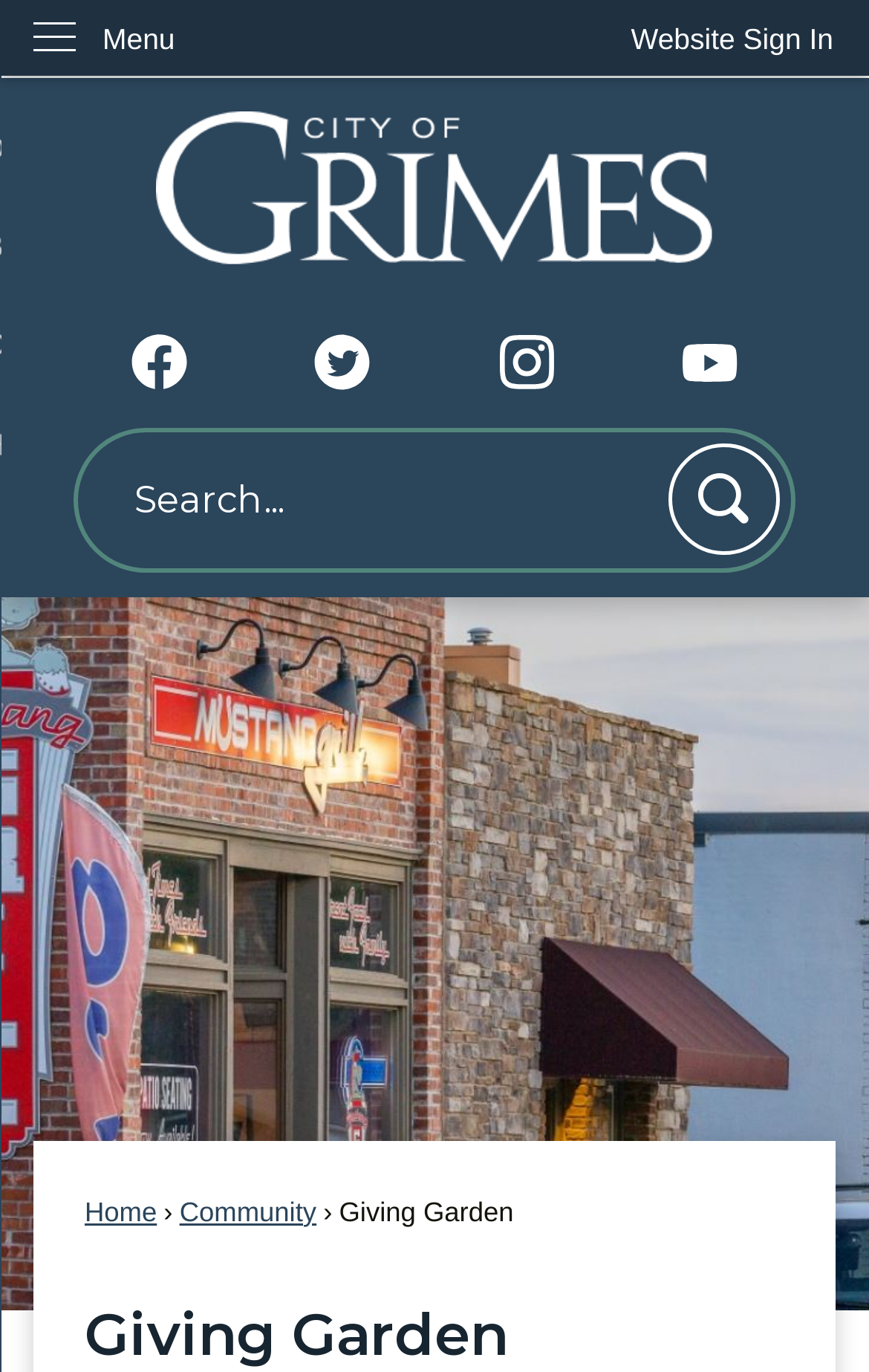Given the element description "alt="Home Page"", identify the bounding box of the corresponding UI element.

[0.179, 0.082, 0.821, 0.193]